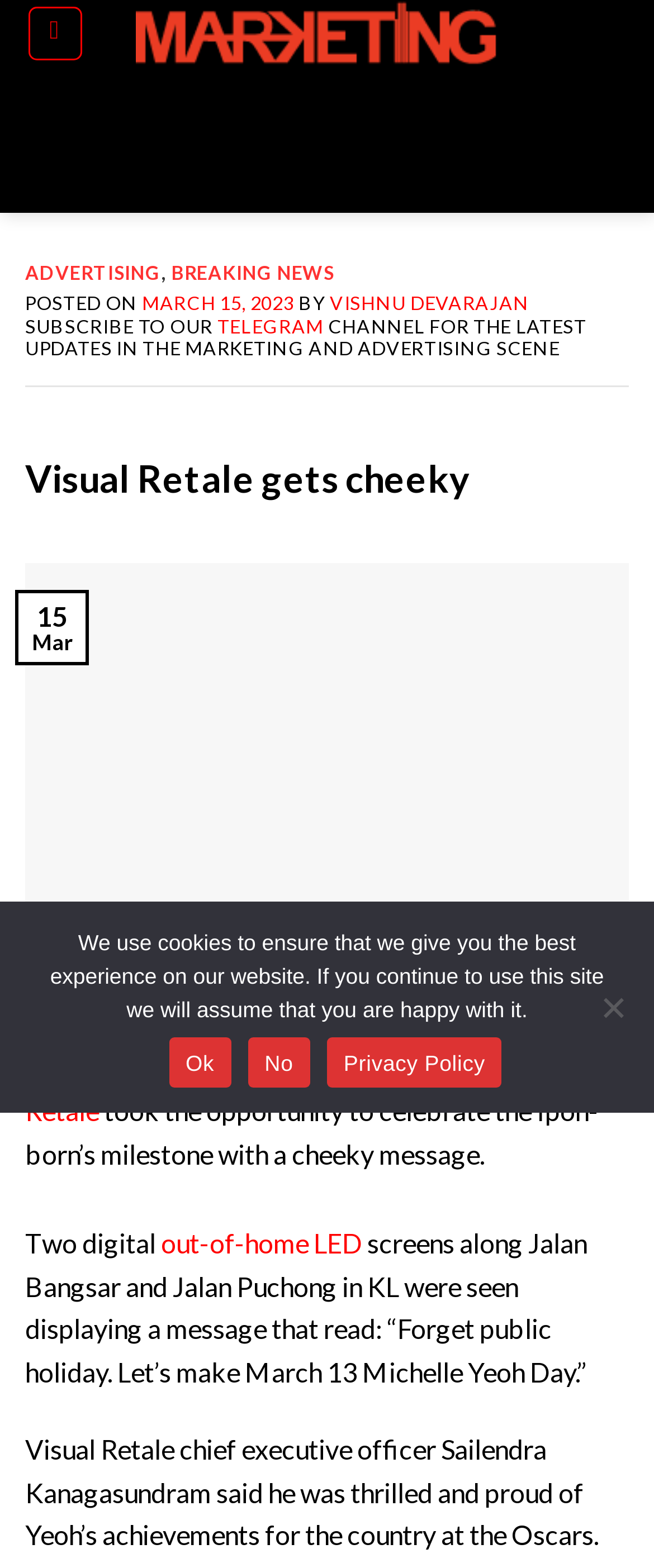Please specify the bounding box coordinates of the clickable region necessary for completing the following instruction: "Click on the link to subscribe to the Telegram channel". The coordinates must consist of four float numbers between 0 and 1, i.e., [left, top, right, bottom].

[0.332, 0.201, 0.495, 0.215]